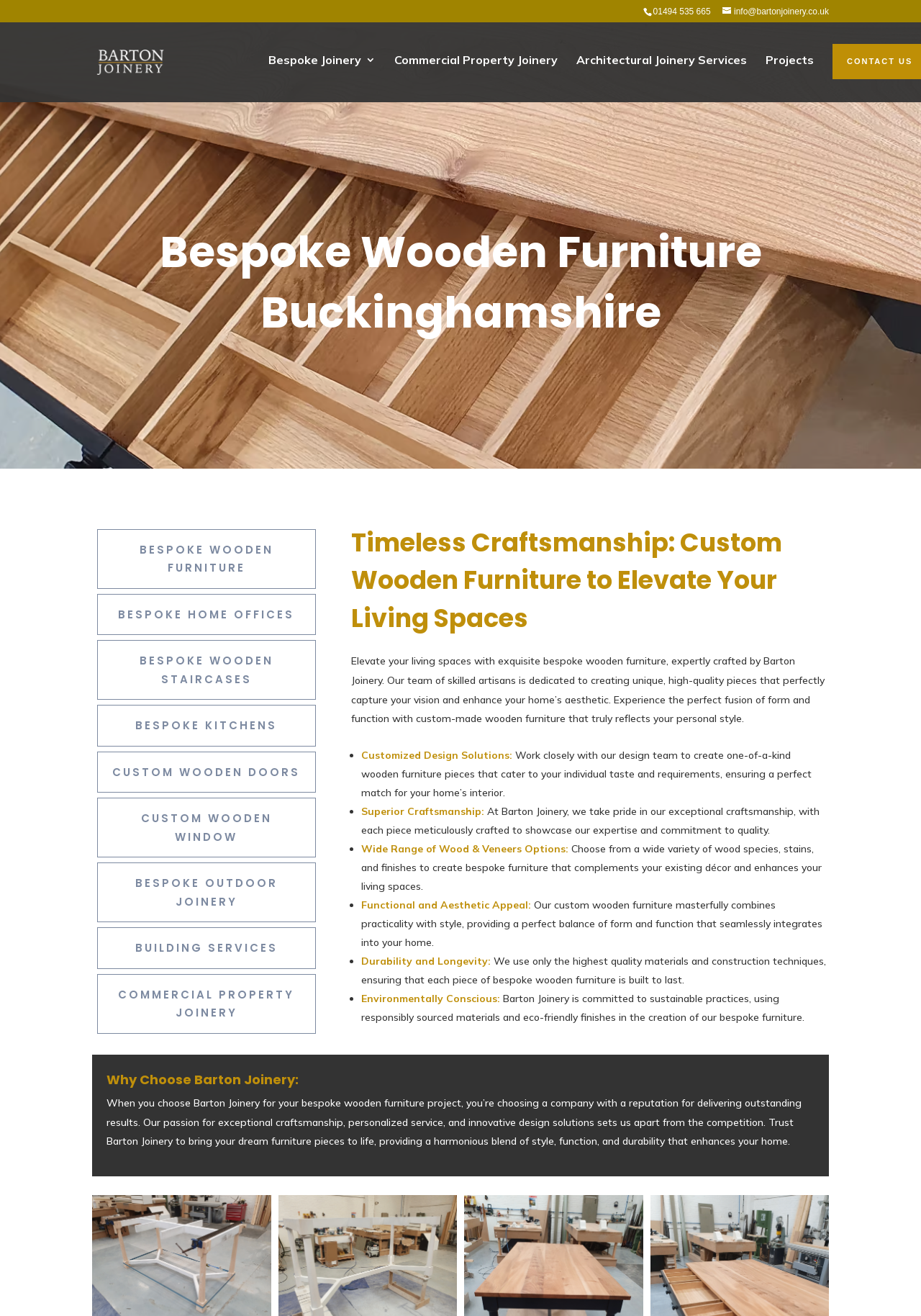Find the bounding box coordinates of the area to click in order to follow the instruction: "Click the phone number to contact Barton Joinery".

[0.709, 0.005, 0.772, 0.013]